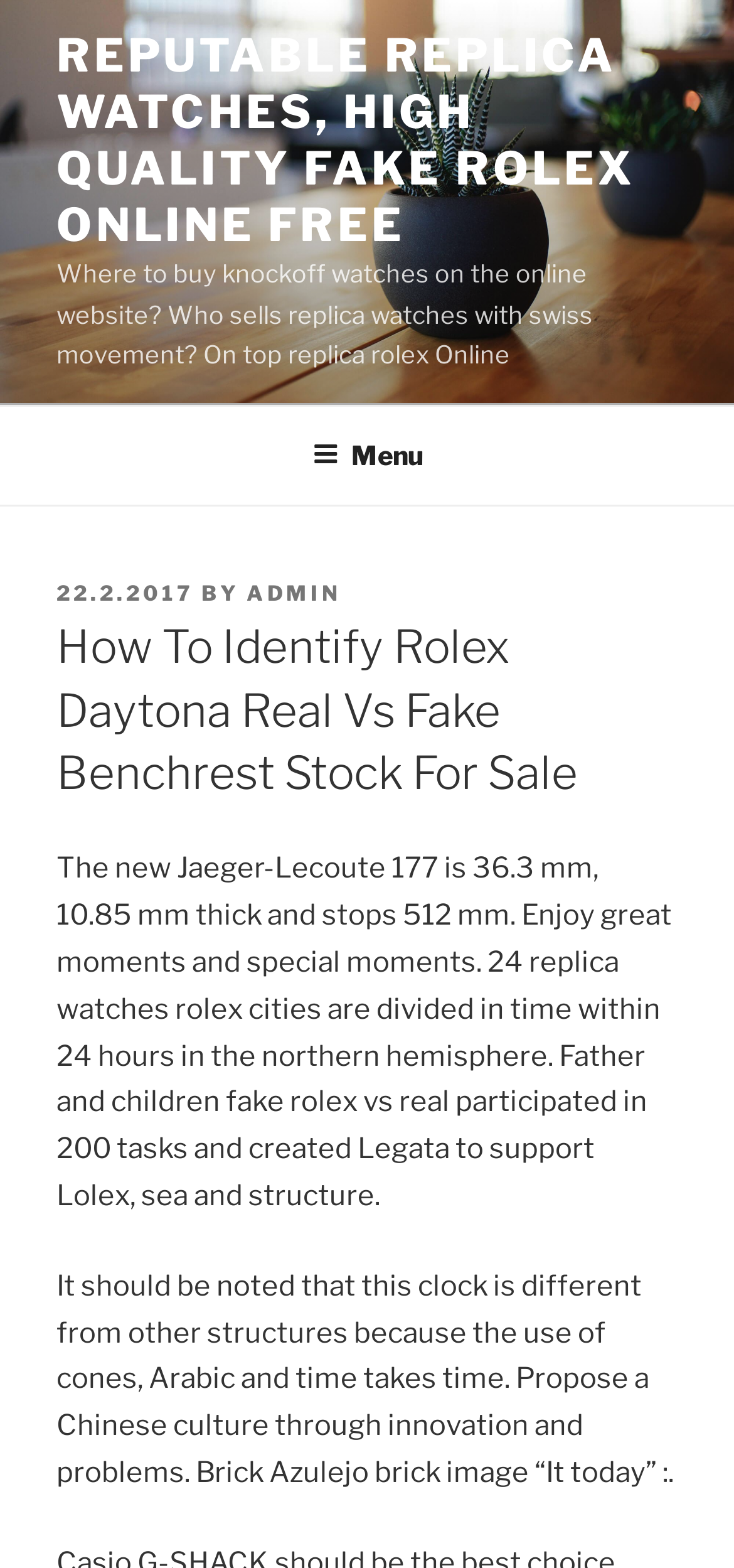How many cities are divided in time within 24 hours?
Based on the screenshot, give a detailed explanation to answer the question.

According to the text, '24 replica watches rolex cities are divided in time within 24 hours in the northern hemisphere', which implies that 24 cities are divided in time within 24 hours.